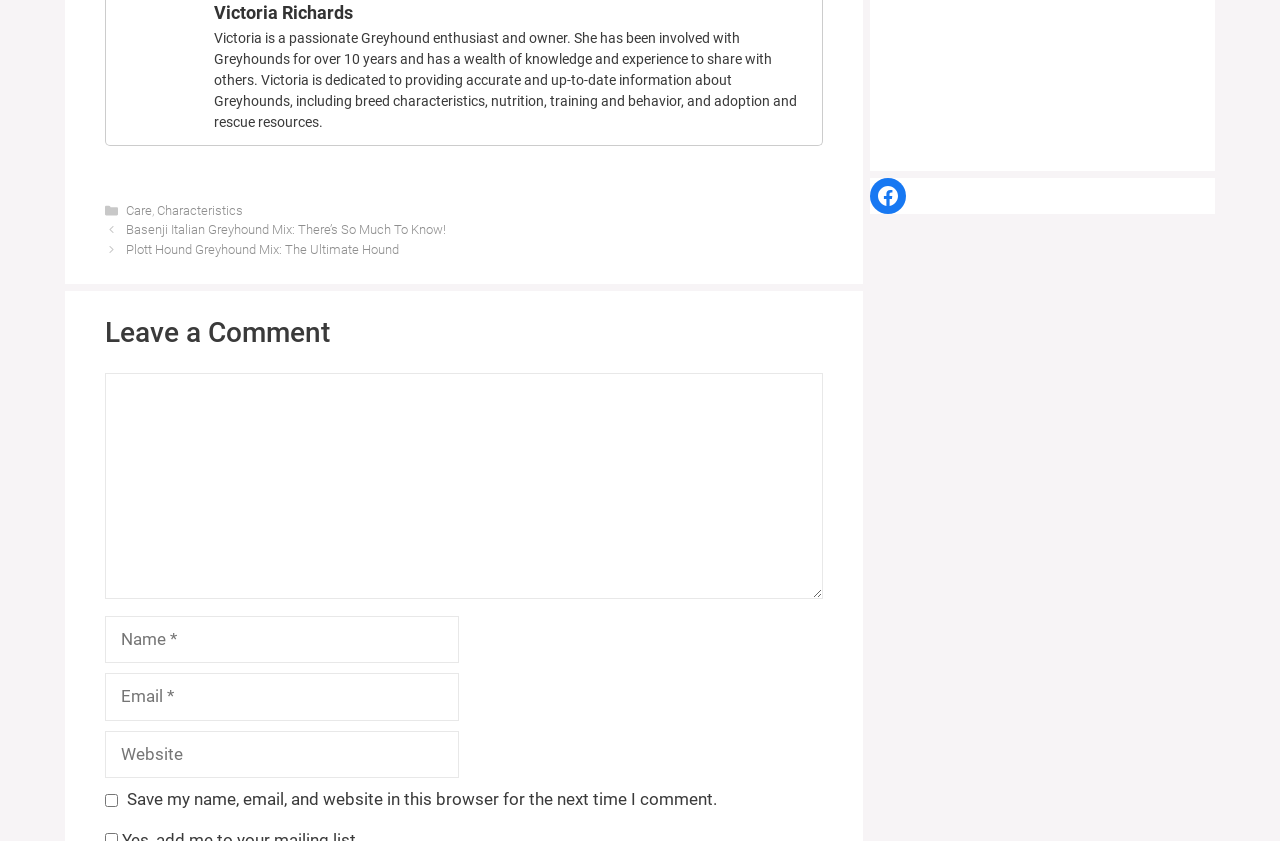Please look at the image and answer the question with a detailed explanation: What is Victoria's passion?

Based on the static text element, Victoria is described as a passionate Greyhound enthusiast and owner, indicating that Greyhounds are her passion.